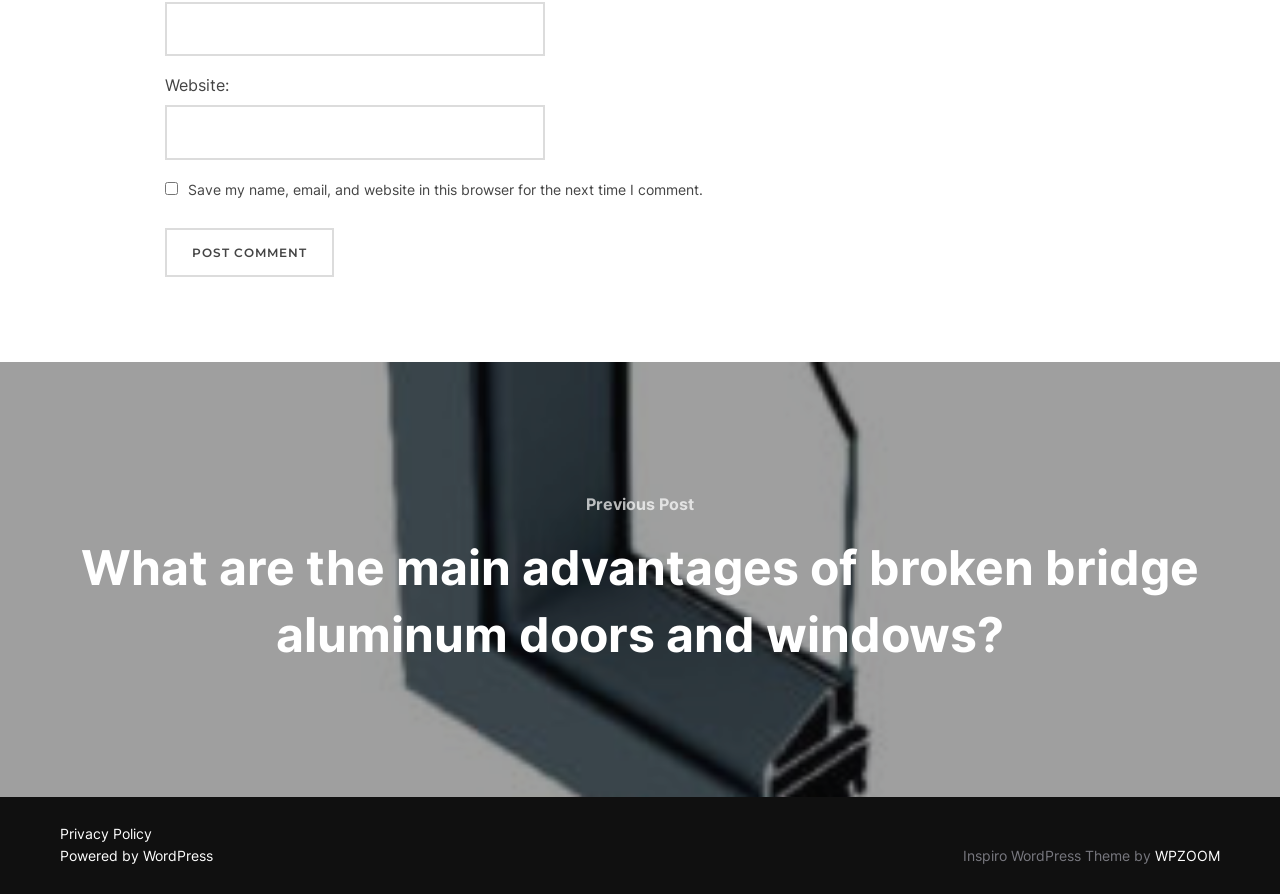Provide the bounding box coordinates of the HTML element this sentence describes: "parent_node: Email Address: name="email"". The bounding box coordinates consist of four float numbers between 0 and 1, i.e., [left, top, right, bottom].

[0.129, 0.002, 0.426, 0.063]